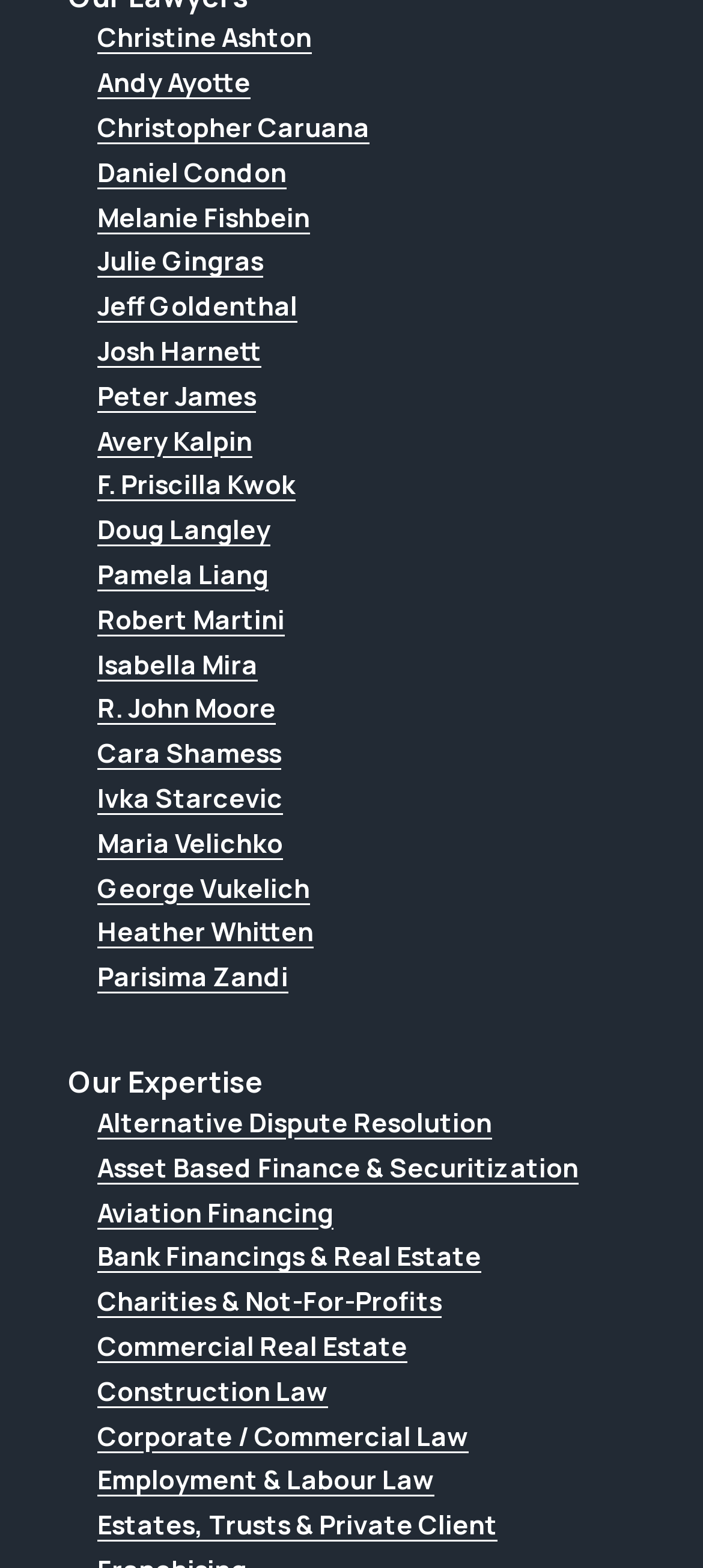Pinpoint the bounding box coordinates of the element you need to click to execute the following instruction: "Check out Employment & Labour Law". The bounding box should be represented by four float numbers between 0 and 1, in the format [left, top, right, bottom].

[0.138, 0.932, 0.903, 0.957]